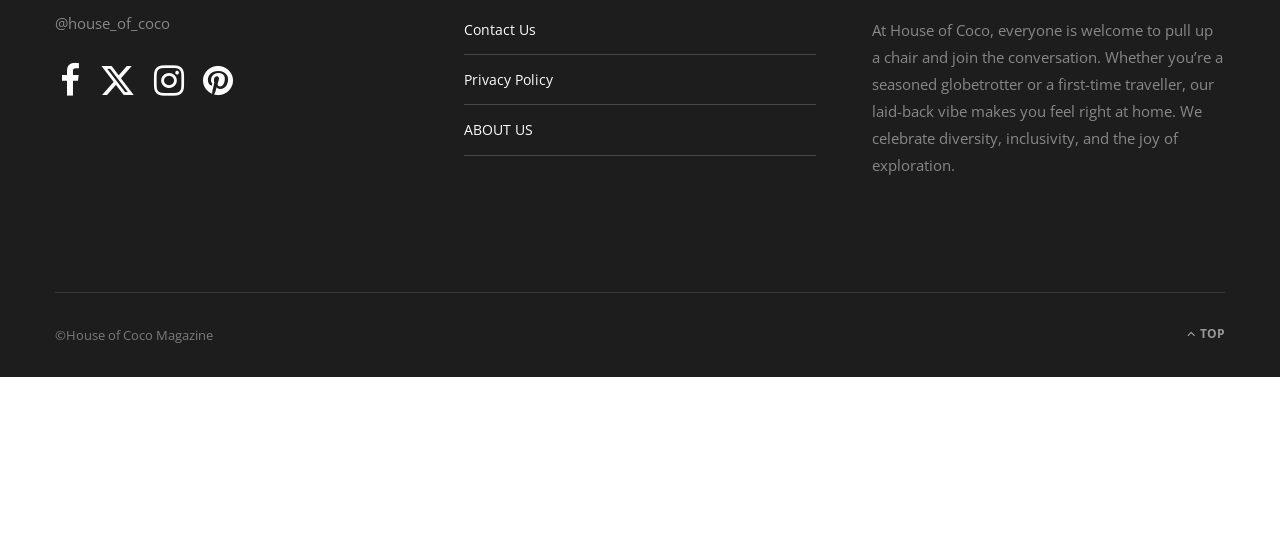Pinpoint the bounding box coordinates of the element that must be clicked to accomplish the following instruction: "Read about the company". The coordinates should be in the format of four float numbers between 0 and 1, i.e., [left, top, right, bottom].

[0.362, 0.246, 0.638, 0.285]